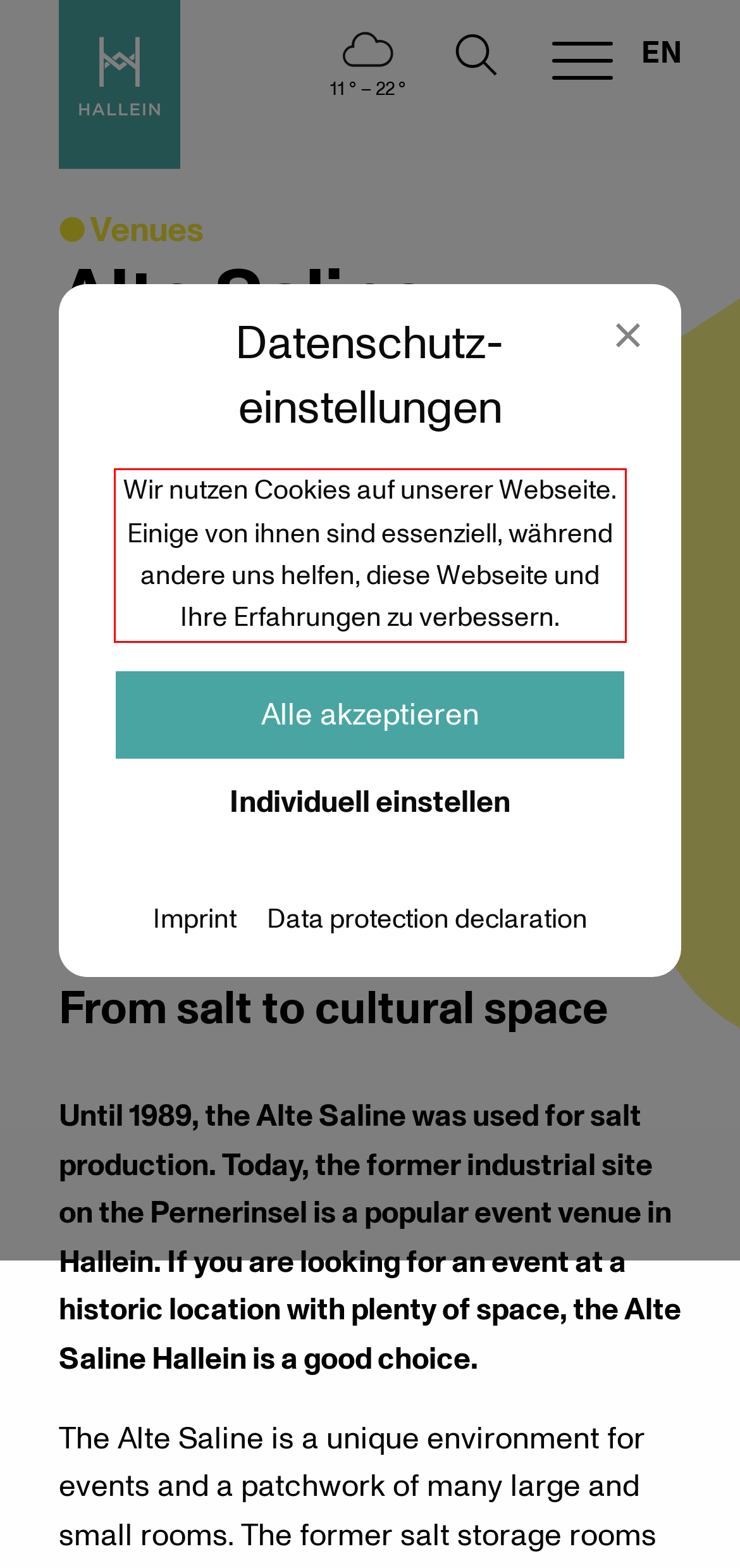Please analyze the screenshot of a webpage and extract the text content within the red bounding box using OCR.

Wir nutzen Cookies auf unserer Webseite. Einige von ihnen sind essenziell, während andere uns helfen, diese Webseite und Ihre Erfahrungen zu verbessern.